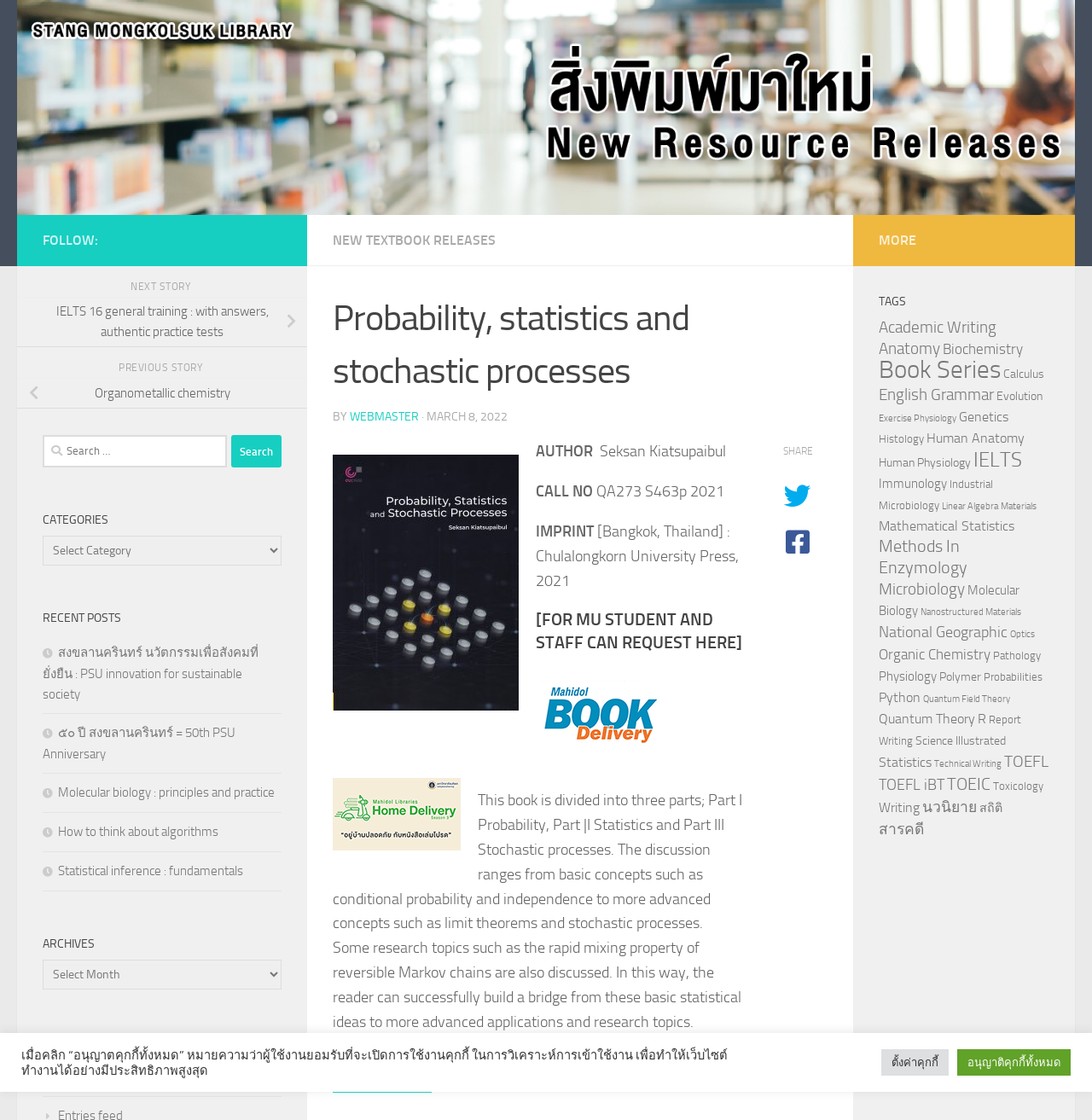What is the publication year of this book?
Please provide a detailed and comprehensive answer to the question.

I found the publication year by looking at the static text element with the text '[Bangkok, Thailand] : Chulalongkorn University Press, 2021'.